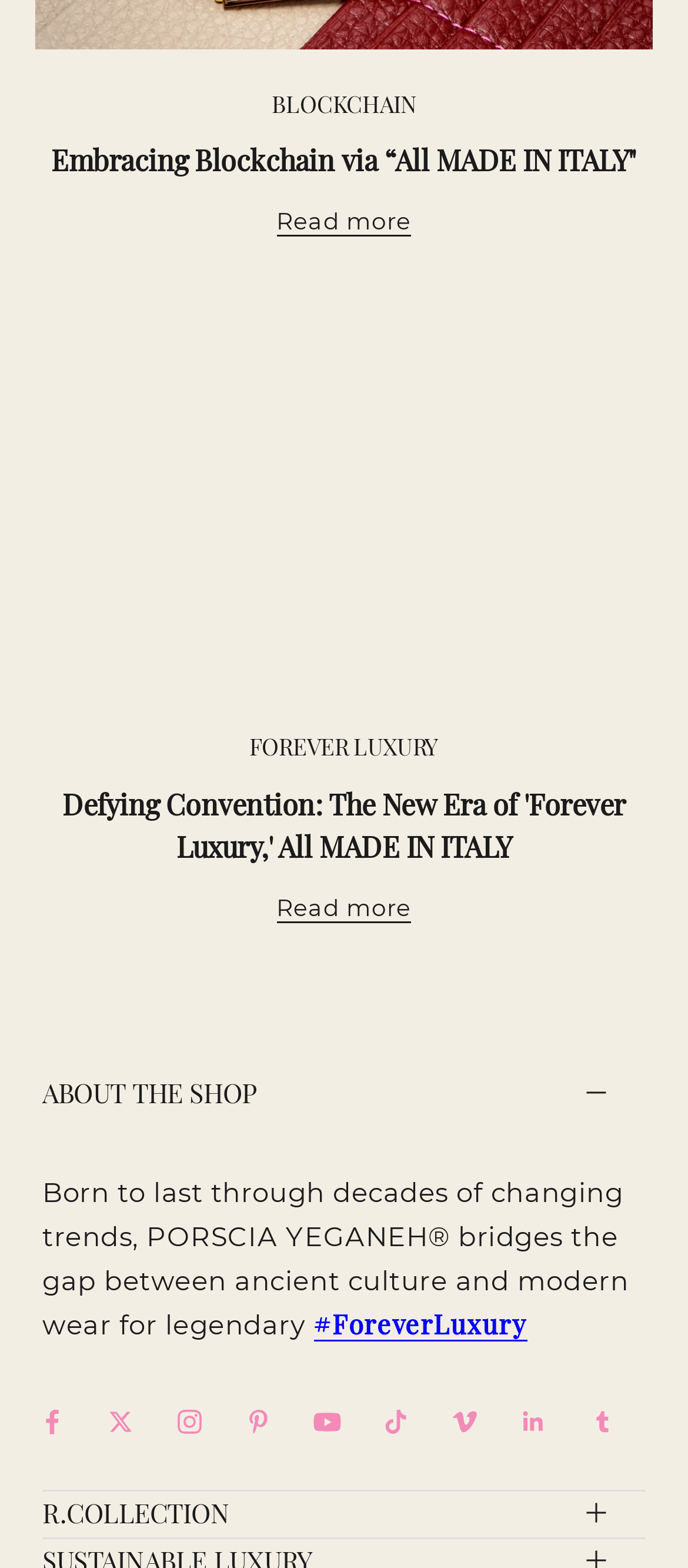Use a single word or phrase to answer this question: 
What is the main material of the handbag?

Italy